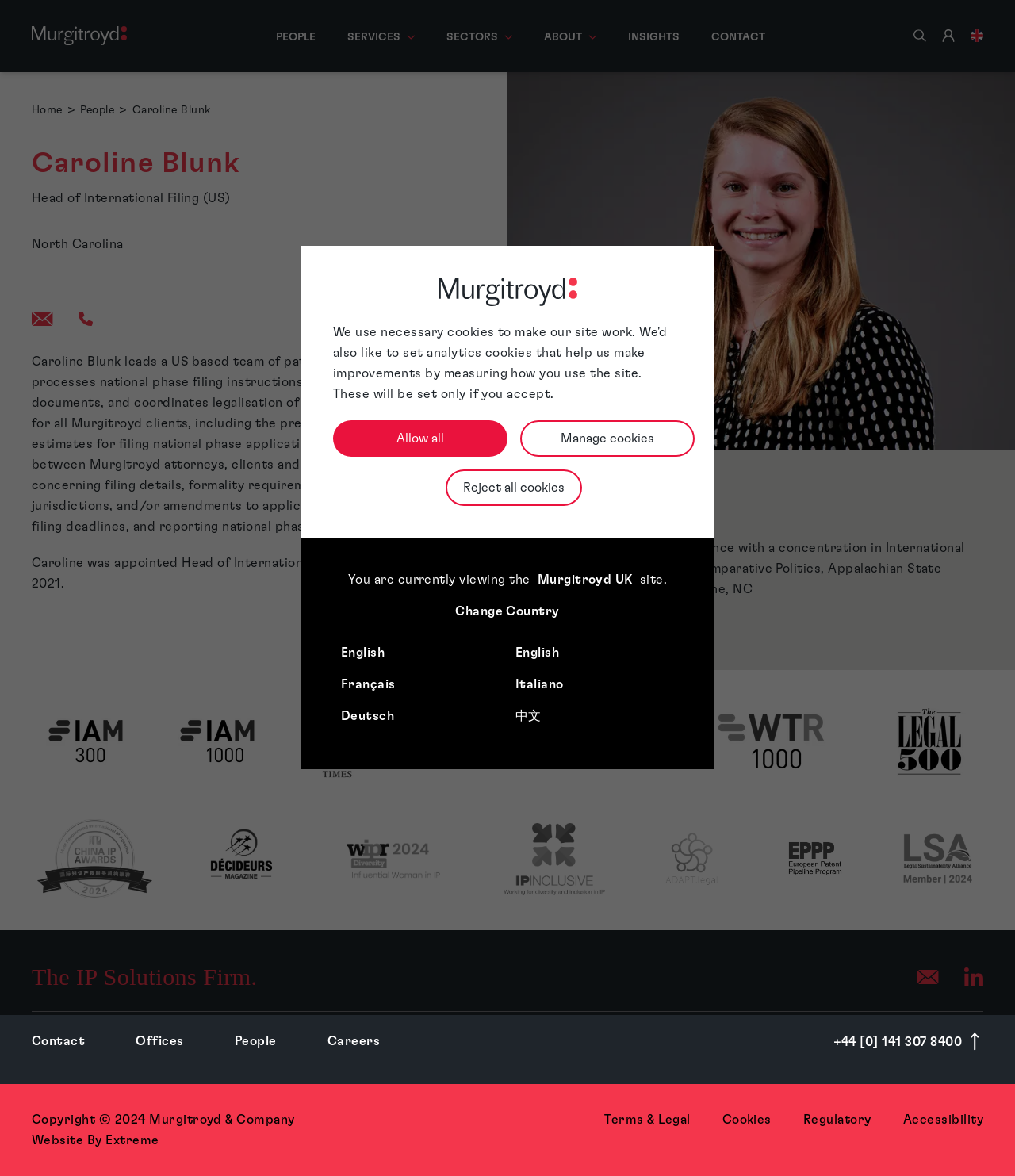Produce an elaborate caption capturing the essence of the webpage.

This webpage is about Caroline Blunk, the Head of International Filing located in Research Triangle Park. Her US-based team processes foreign patent filing instructions globally. 

At the top of the page, there is a dialog box for cookie preferences with three buttons: "Allow all", "Manage cookies", and "Reject all cookies". Below this, there is a Murgitroyd logo and a navigation menu with links to "Home", "PEOPLE", "SERVICES", "SECTORS", "ABOUT", "INSIGHTS", and "CONTACT". 

On the top right, there is a search icon and a sign-in button with an account icon. Next to it, there is a button to change the language, currently set to English (United Kingdom). 

The main content of the page is divided into two sections. On the left, there is a navigation menu with breadcrumbs showing the path from the homepage to Caroline Blunk's profile. Below this, there is a heading with Caroline's name and her title, followed by her location and contact information, including an email address and a phone number. 

On the right, there is a large image of Caroline Blunk. Below this, there is a tab list with a single tab selected, "Qualifications", which displays a list of her qualifications, including her degree from Appalachian State University. 

At the bottom of the page, there are several logos of various organizations, including IAM300, IAM1000, FT, WWL, IP STARS, WTR, THE LEGAL 500, and others. These logos are likely indicating awards or recognition received by Caroline Blunk or her organization. 

Finally, at the very bottom of the page, there is a footer section with a copyright notice and a link to email, as well as a LinkedIn icon.